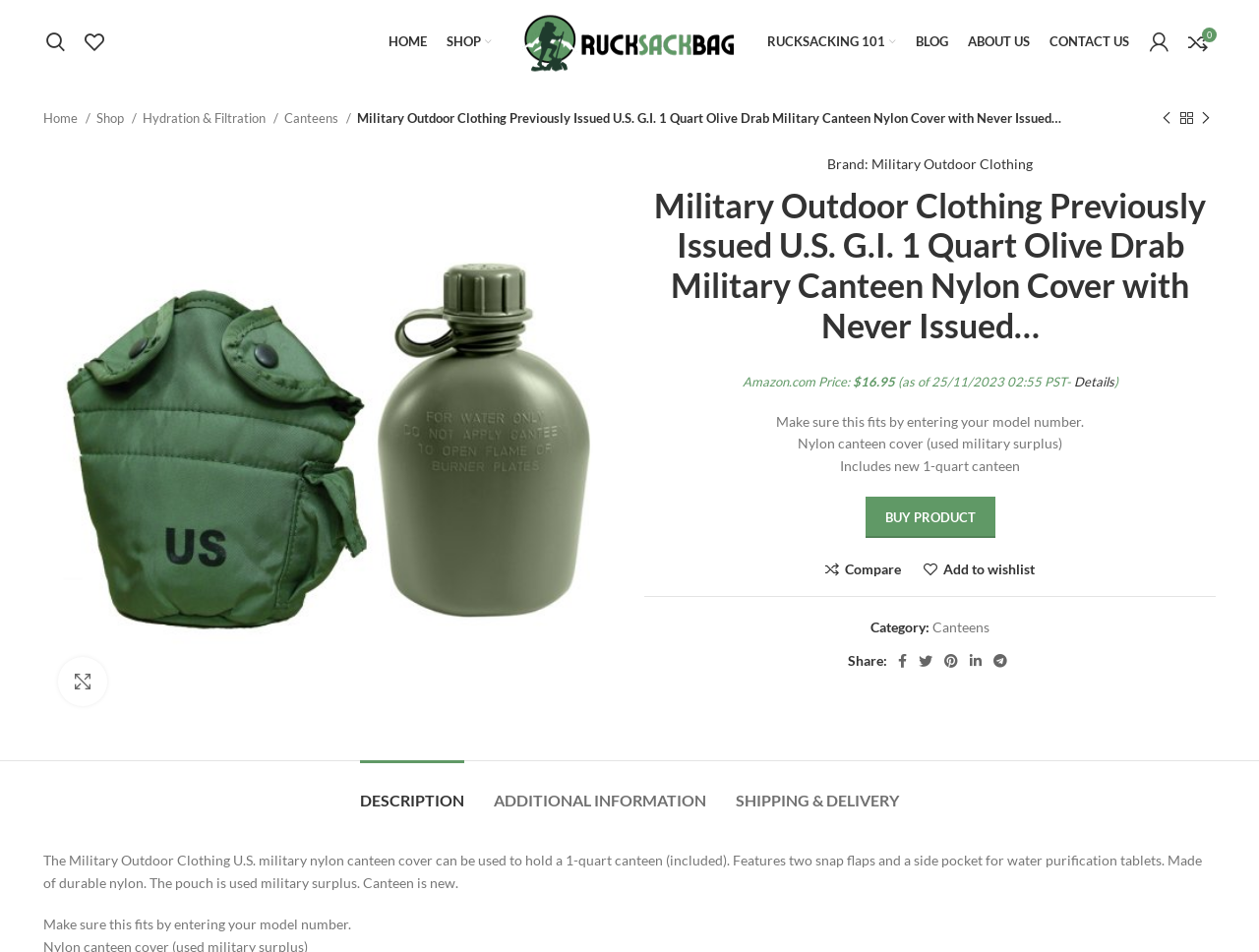Can you provide the bounding box coordinates for the element that should be clicked to implement the instruction: "Add to wishlist"?

[0.734, 0.591, 0.822, 0.605]